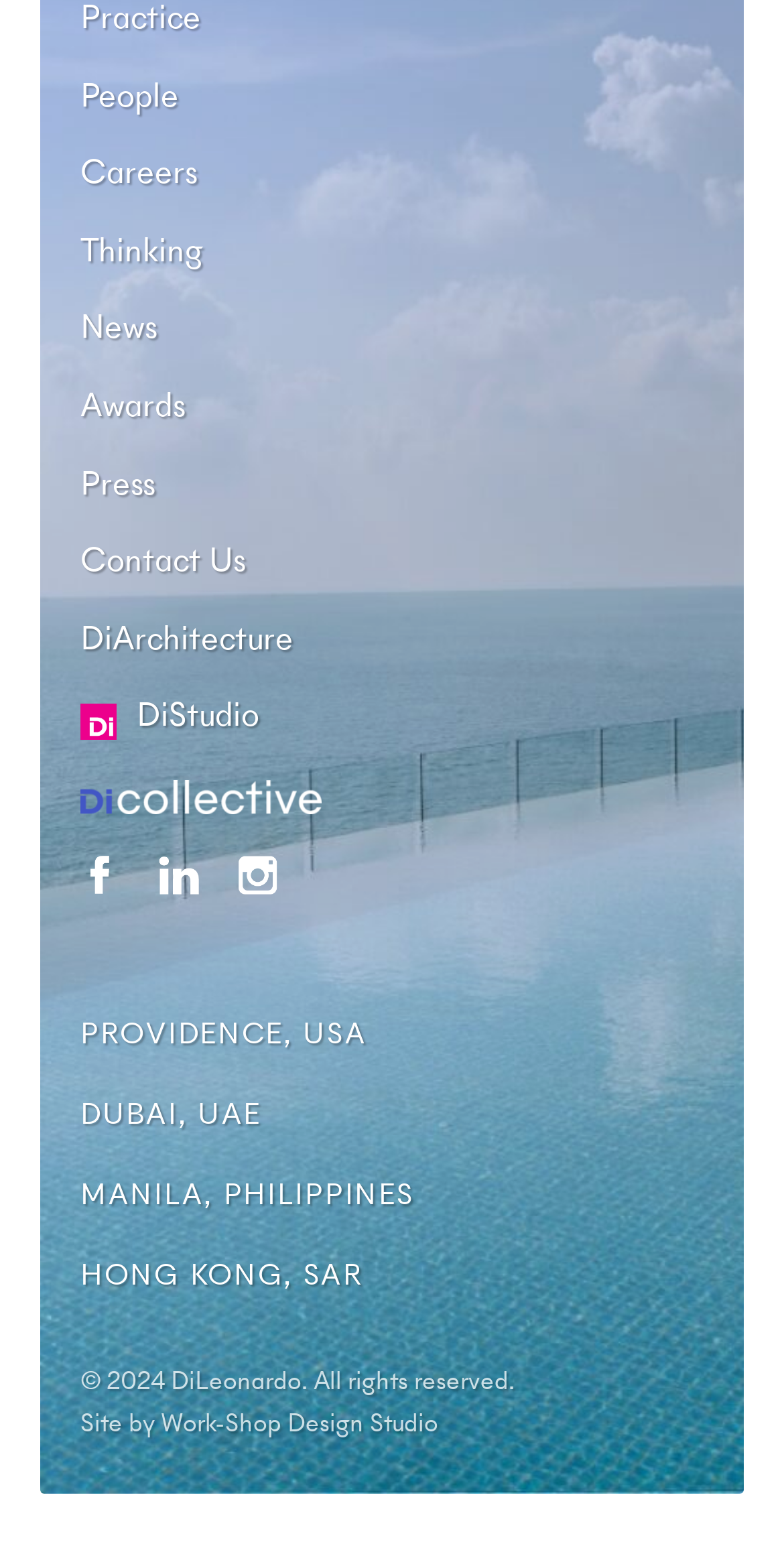Could you determine the bounding box coordinates of the clickable element to complete the instruction: "Contact Us"? Provide the coordinates as four float numbers between 0 and 1, i.e., [left, top, right, bottom].

[0.103, 0.343, 0.313, 0.375]